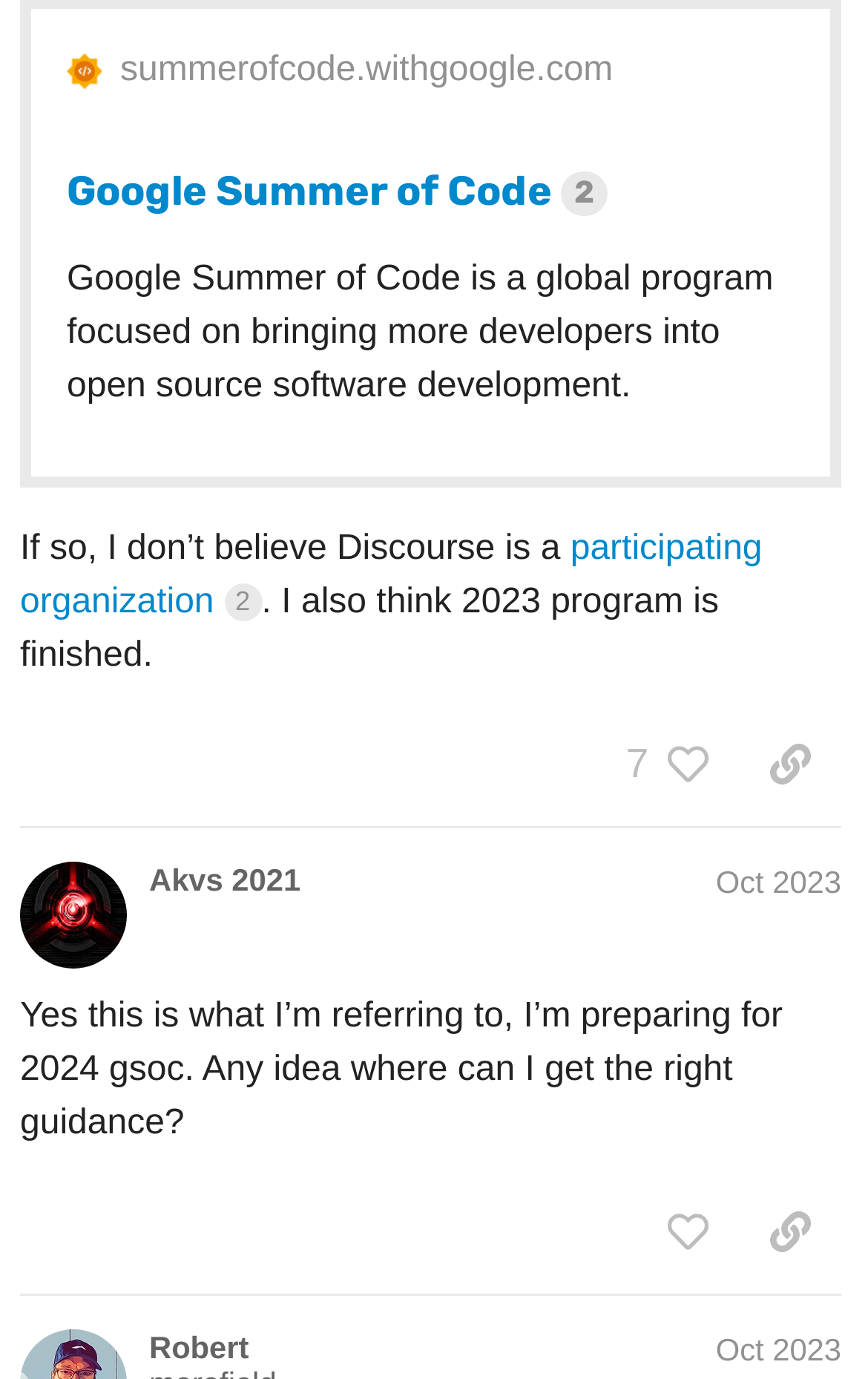Determine the bounding box coordinates for the element that should be clicked to follow this instruction: "Click the link to participate in Google Summer of Code". The coordinates should be given as four float numbers between 0 and 1, in the format [left, top, right, bottom].

[0.023, 0.383, 0.878, 0.449]